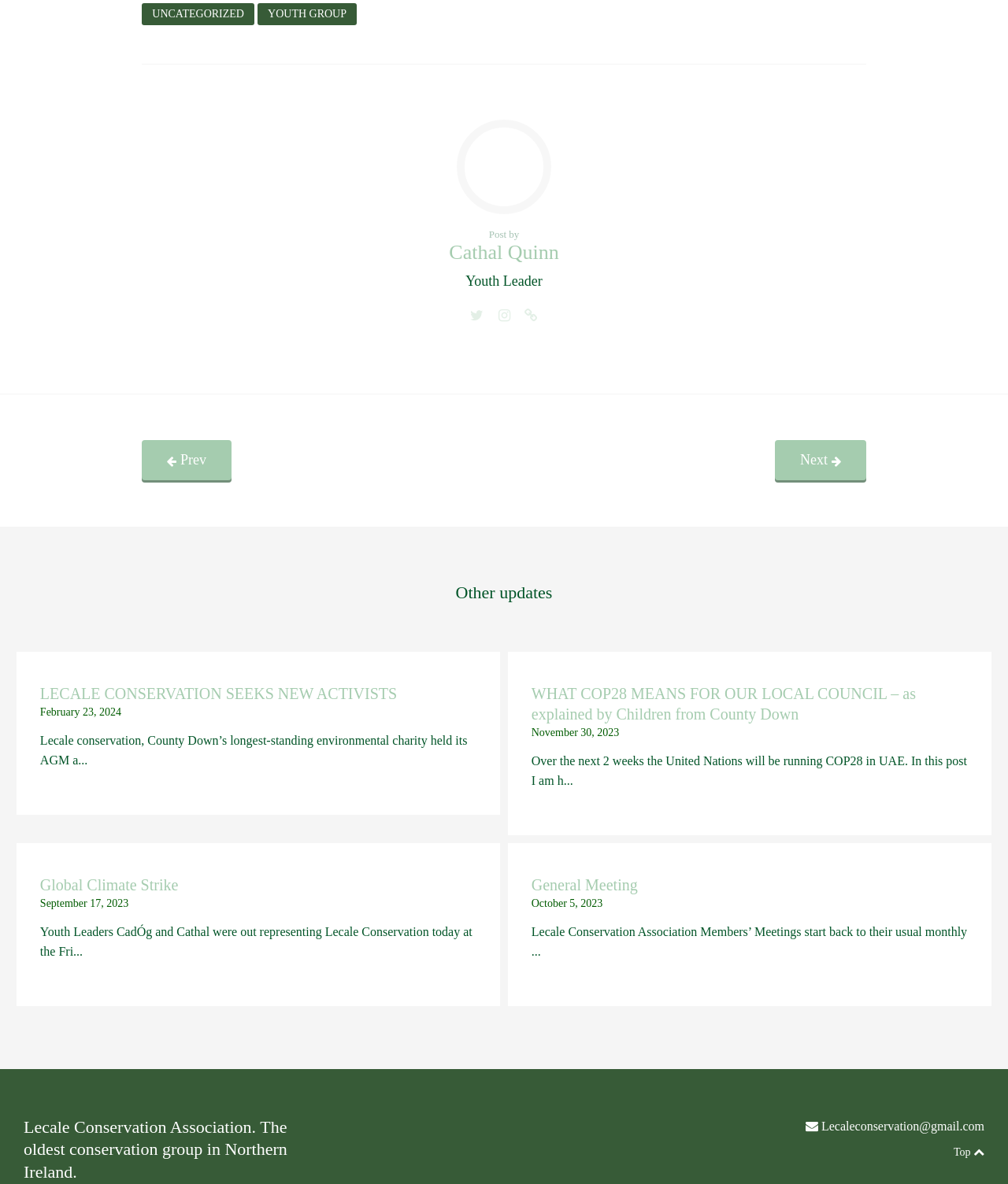Predict the bounding box coordinates of the UI element that matches this description: "alt="Your Last Call logo"". The coordinates should be in the format [left, top, right, bottom] with each value between 0 and 1.

None